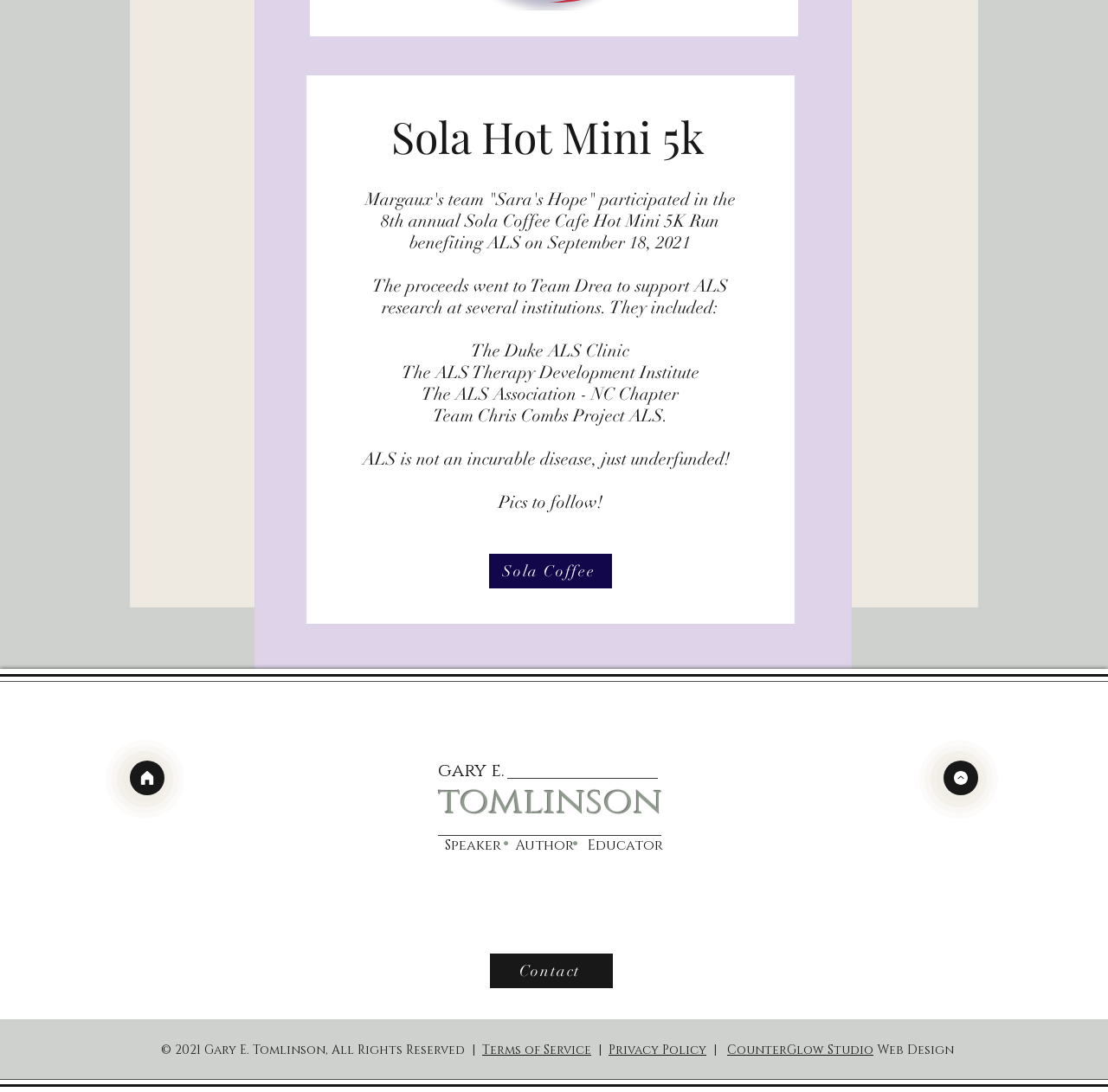Please identify the coordinates of the bounding box for the clickable region that will accomplish this instruction: "View Gary E. Tomlinson's contact information".

[0.442, 0.873, 0.553, 0.905]